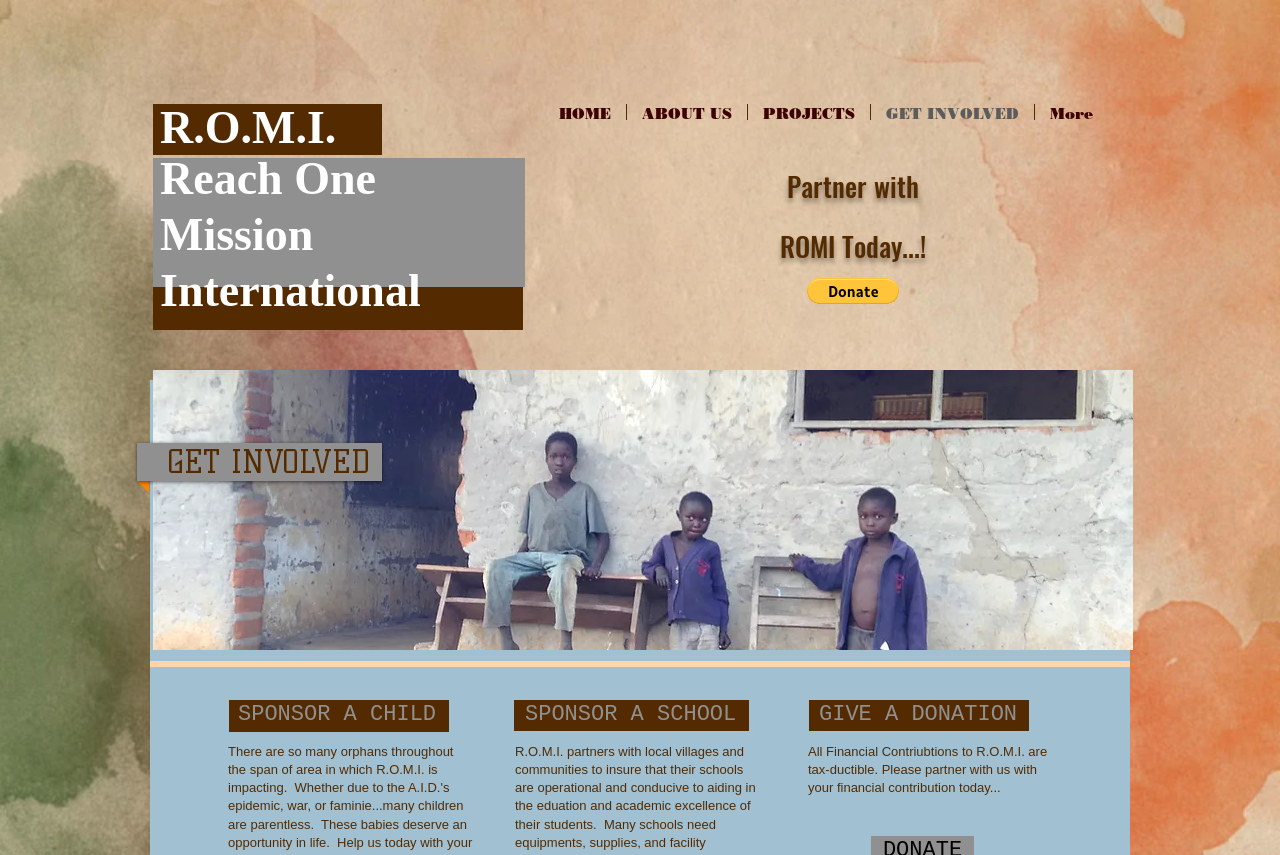What is the purpose of the button?
Analyze the image and provide a thorough answer to the question.

I found a button with the text 'Donate via PayPal', which suggests that its purpose is to allow users to make a donation to ROMI using PayPal.